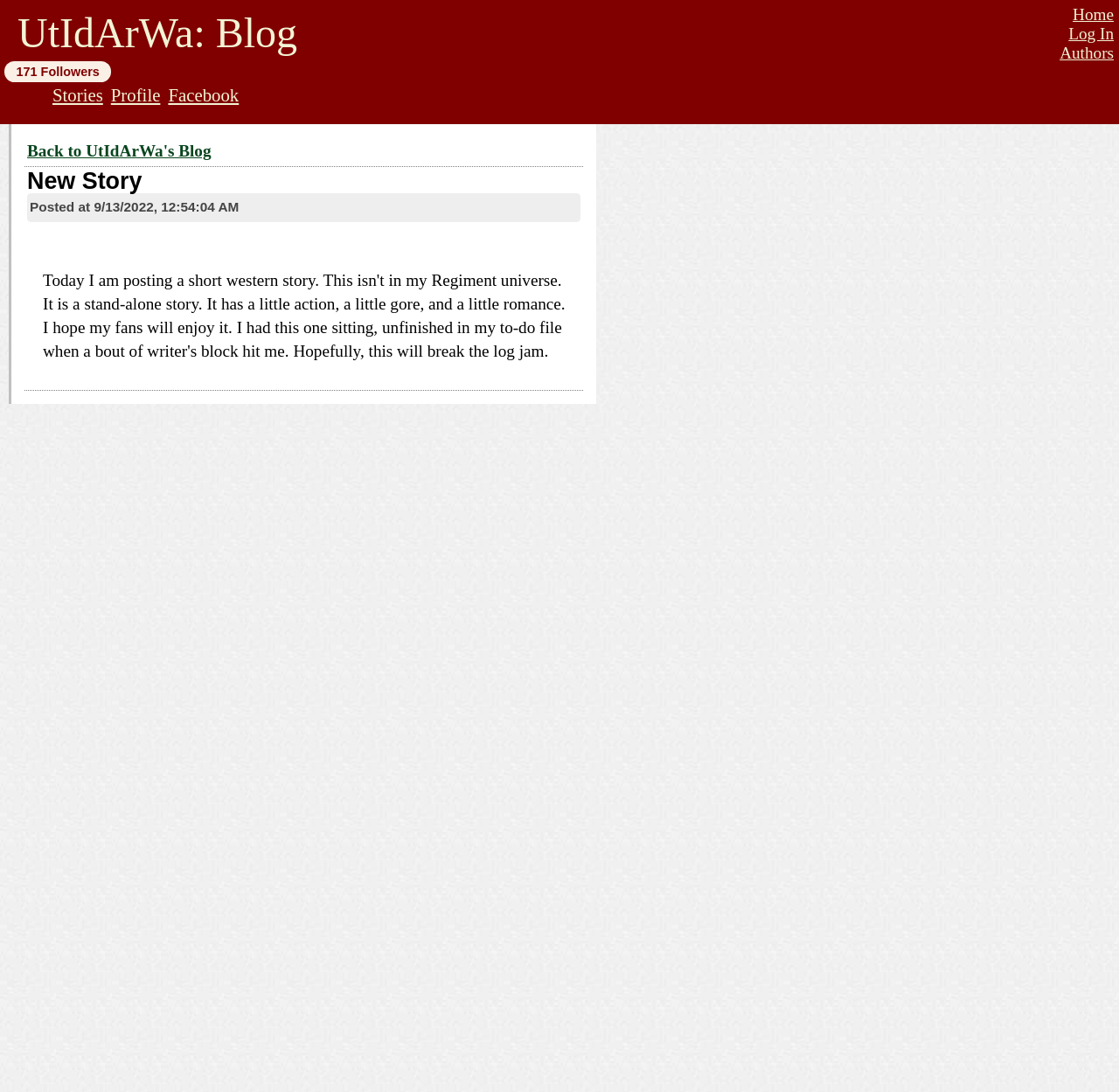What is the title of this blog entry?
Answer with a single word or phrase by referring to the visual content.

New Story